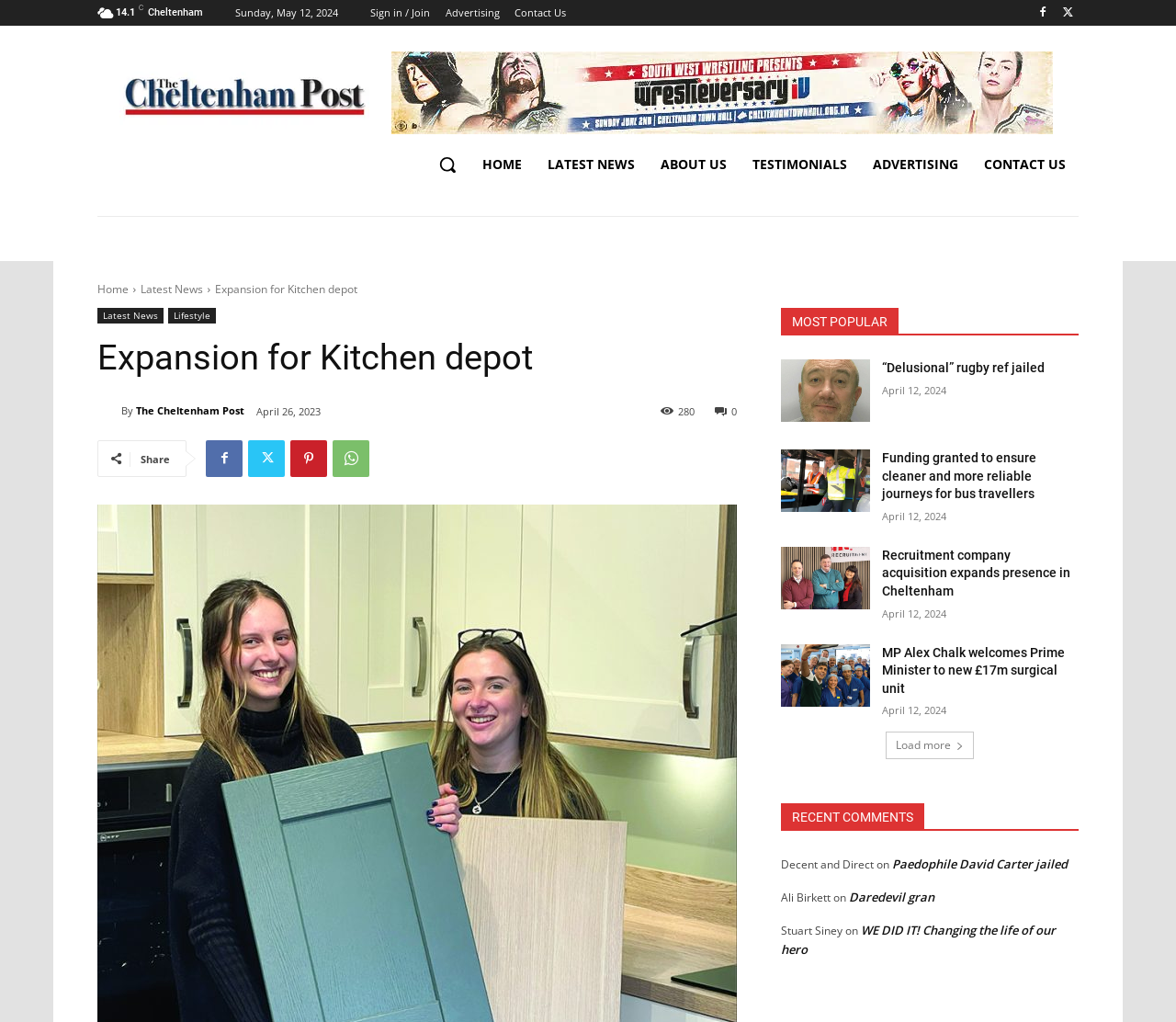Please identify the coordinates of the bounding box for the clickable region that will accomplish this instruction: "Search for something".

[0.362, 0.139, 0.399, 0.183]